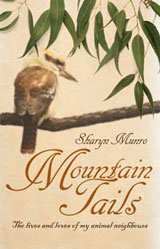From the details in the image, provide a thorough response to the question: What is the author's name?

The author's name is 'Sharyn Munro' as it is explicitly mentioned in the caption, and it is associated with the book 'Mountain Tails'.